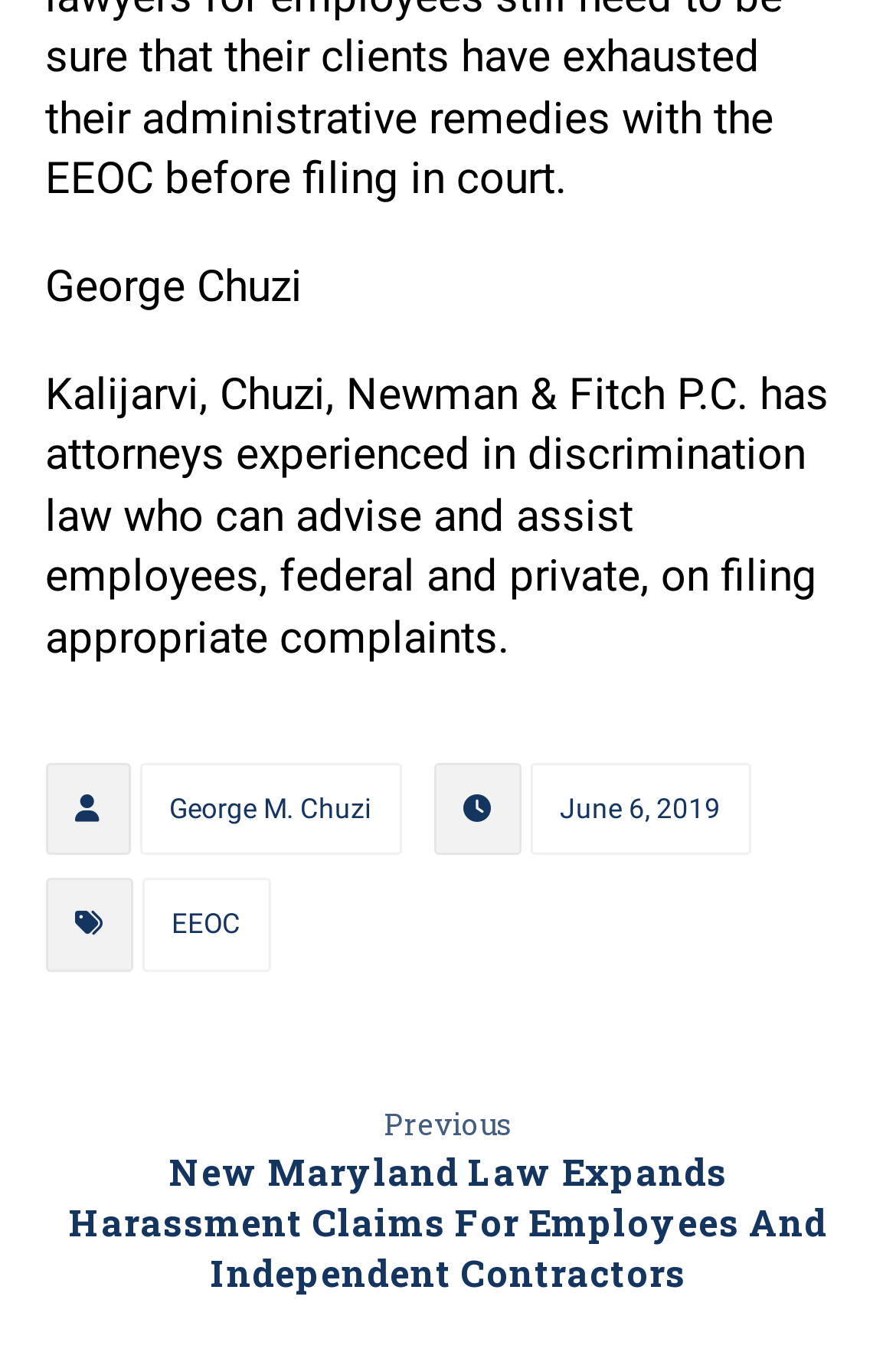Please find the bounding box for the UI component described as follows: "EEOC".

[0.158, 0.65, 0.301, 0.719]